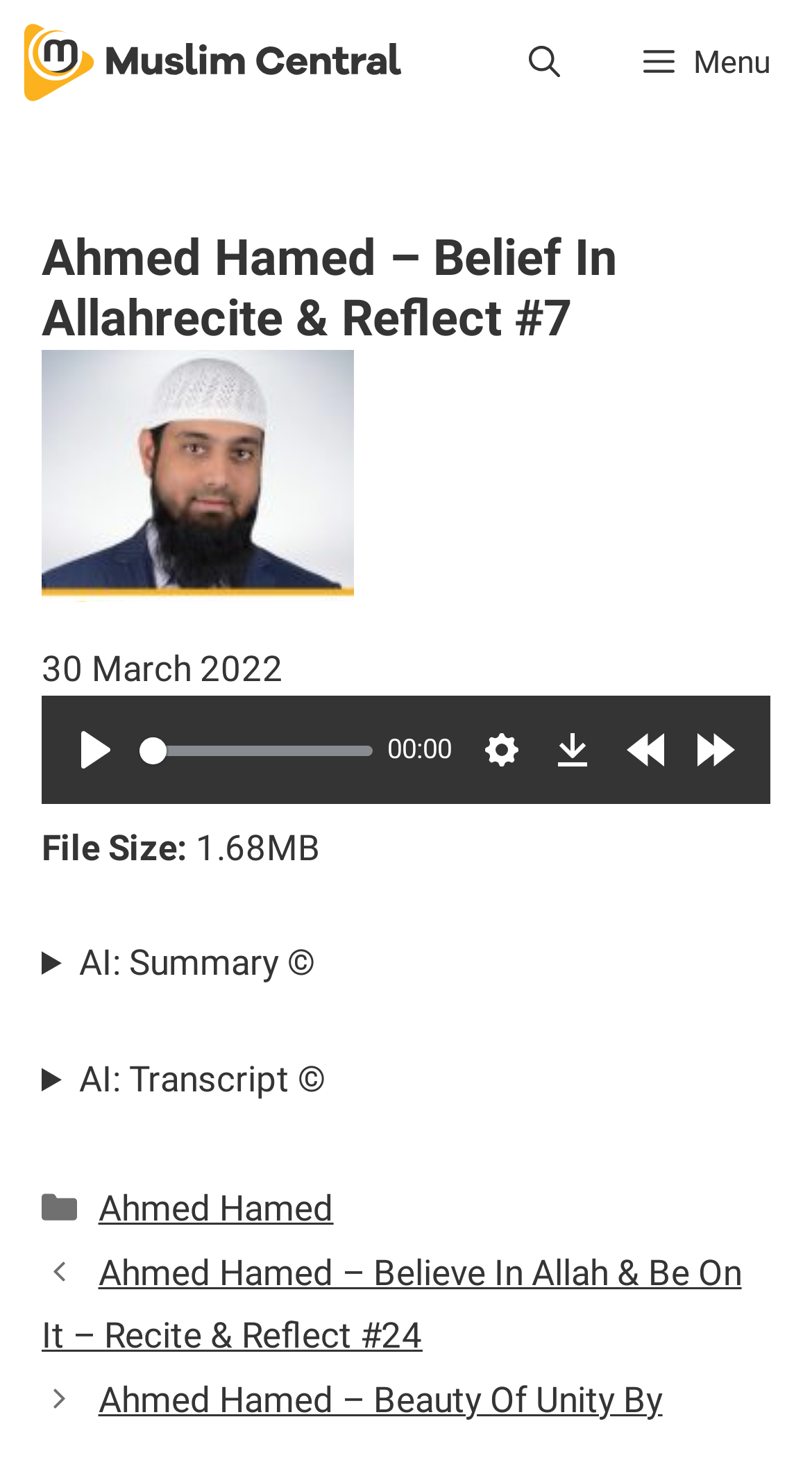Show me the bounding box coordinates of the clickable region to achieve the task as per the instruction: "Click the play button".

[0.077, 0.489, 0.159, 0.534]